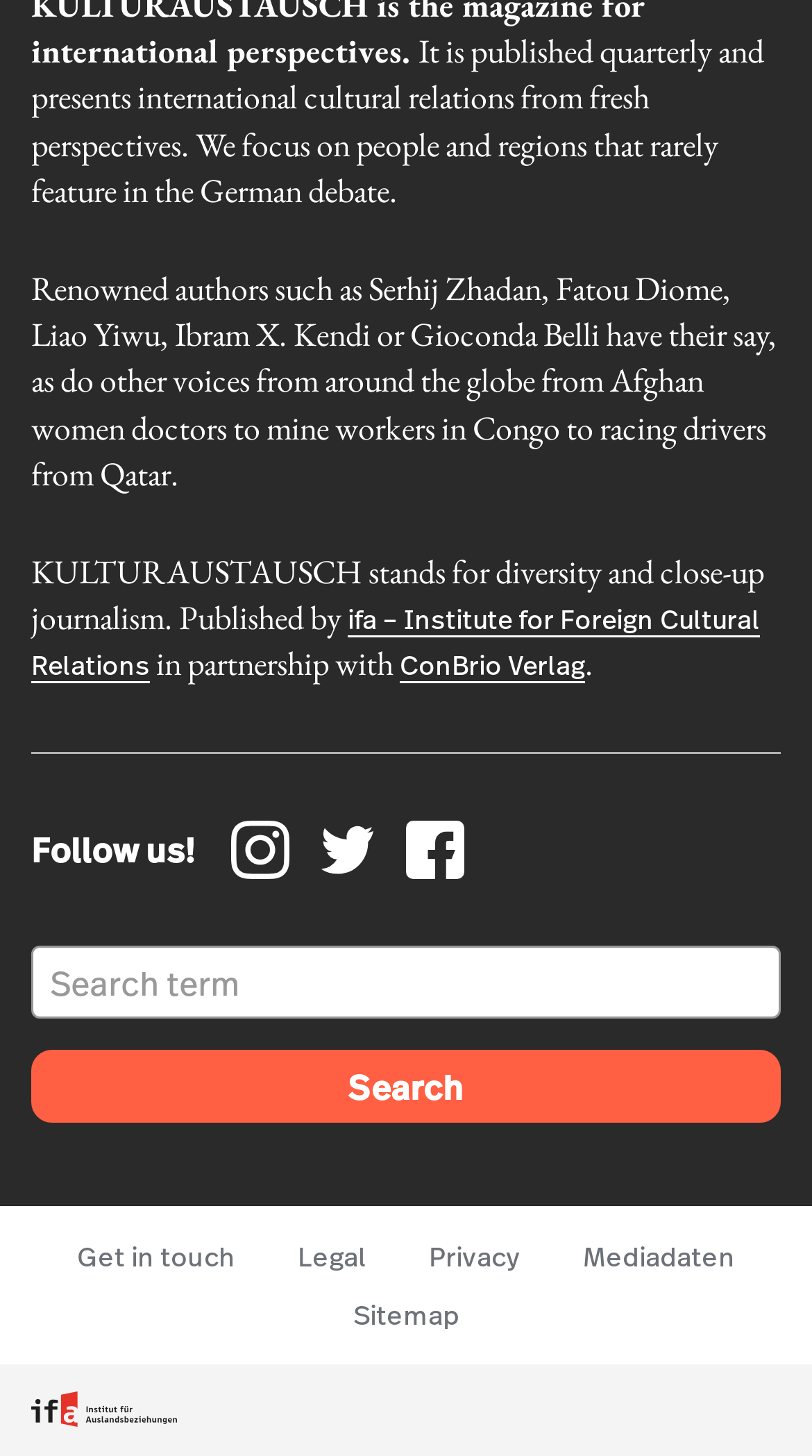Determine the bounding box coordinates of the region that needs to be clicked to achieve the task: "View ConBrio Verlag".

[0.492, 0.445, 0.721, 0.47]